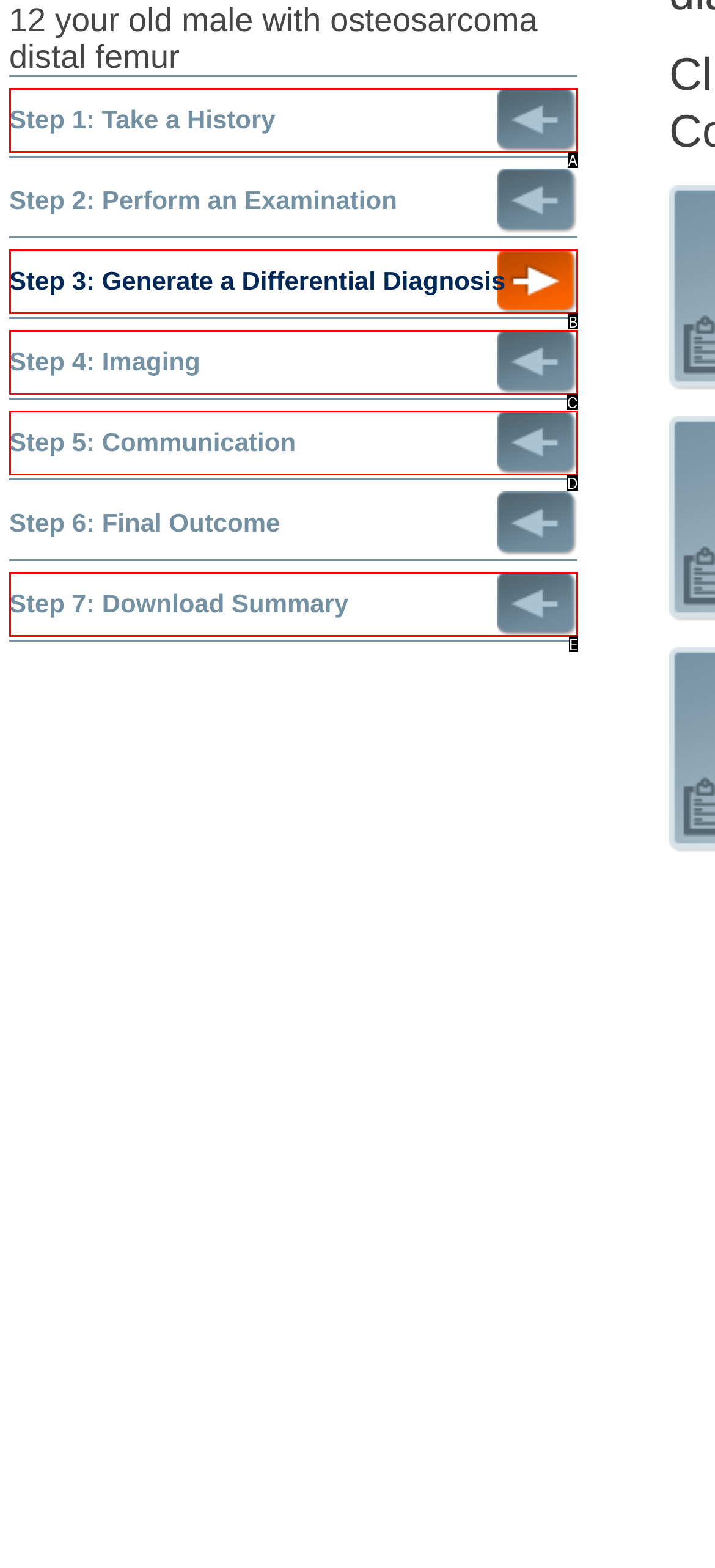Tell me the letter of the HTML element that best matches the description: Step 5: Communication from the provided options.

D